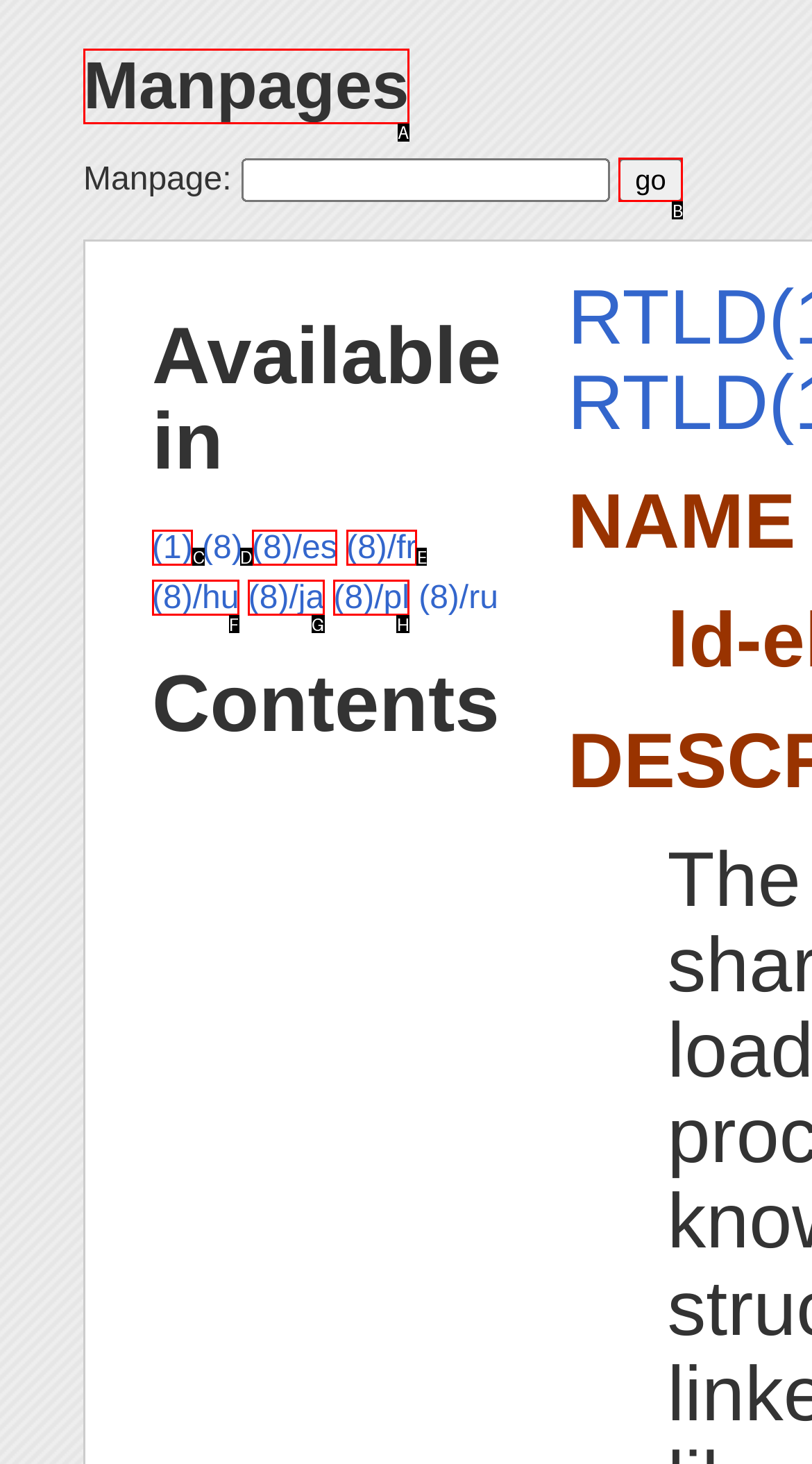Using the element description: Manpages, select the HTML element that matches best. Answer with the letter of your choice.

A